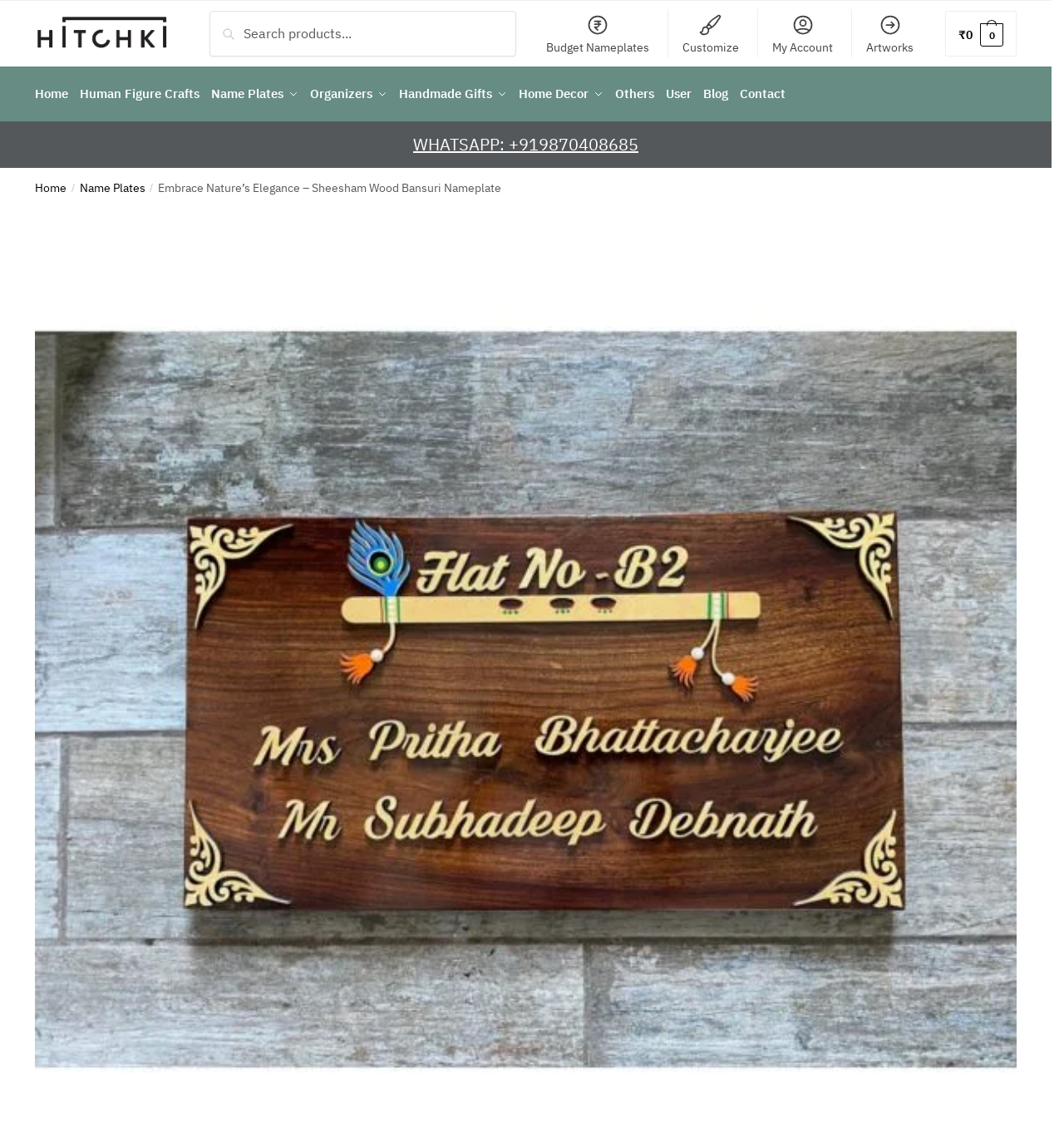Generate a thorough description of the webpage.

This webpage appears to be an e-commerce site, specifically showcasing a product called "Bansuri Sheesham Wood Nameplate". At the top left corner, there is a logo image of "cropped hitchki wooden name plate logo retina 1.png". Next to the logo, there is a search bar with a "Search" button. 

Below the search bar, there is a secondary navigation menu with links to "Budget Nameplates", "Customize", "My Account", and "Artworks". Each of these links has a small image accompanying it.

To the right of the secondary navigation menu, there is a link displaying the price "₹0 0". 

The primary navigation menu is located below the secondary navigation menu, with links to various categories such as "Home", "Human Figure Crafts", "Name Plates", "Organizers", "Handmade Gifts", "Home Decor", "Others", "User", "Blog", and "Contact".

On the bottom left corner, there is a complementary section with a WhatsApp contact number. 

The main content of the page is focused on the product "Bansuri Sheesham Wood Nameplate", with a breadcrumb navigation at the top showing the path "Home > Name Plates > Embrace Nature’s Elegance – Sheesham Wood Bansuri Nameplate". The product name is described as "Embrace Nature’s Elegance – Sheesham Wood Bansuri Nameplate".